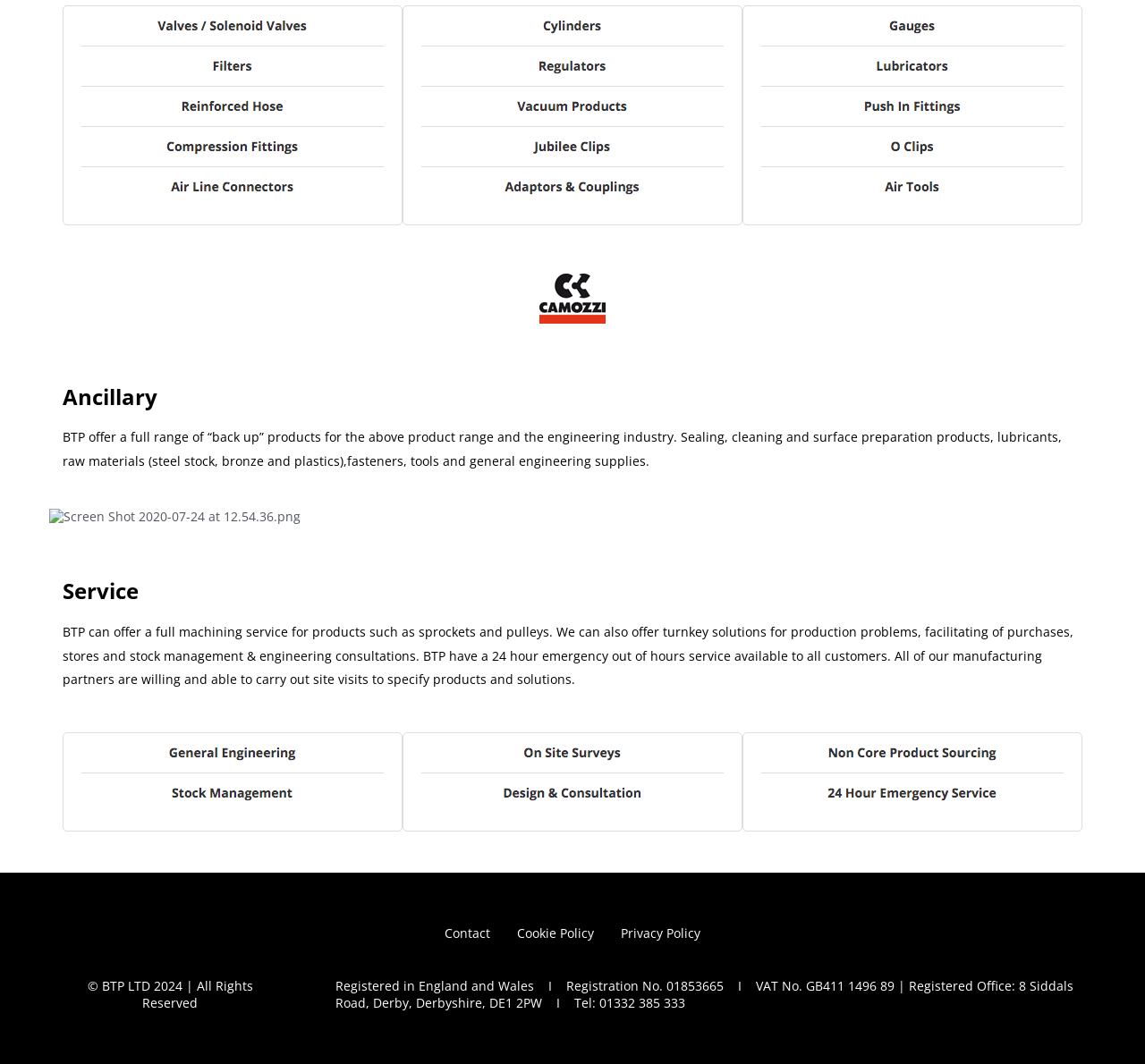Identify the bounding box for the UI element described as: "Cookie Policy". The coordinates should be four float numbers between 0 and 1, i.e., [left, top, right, bottom].

[0.44, 0.869, 0.53, 0.885]